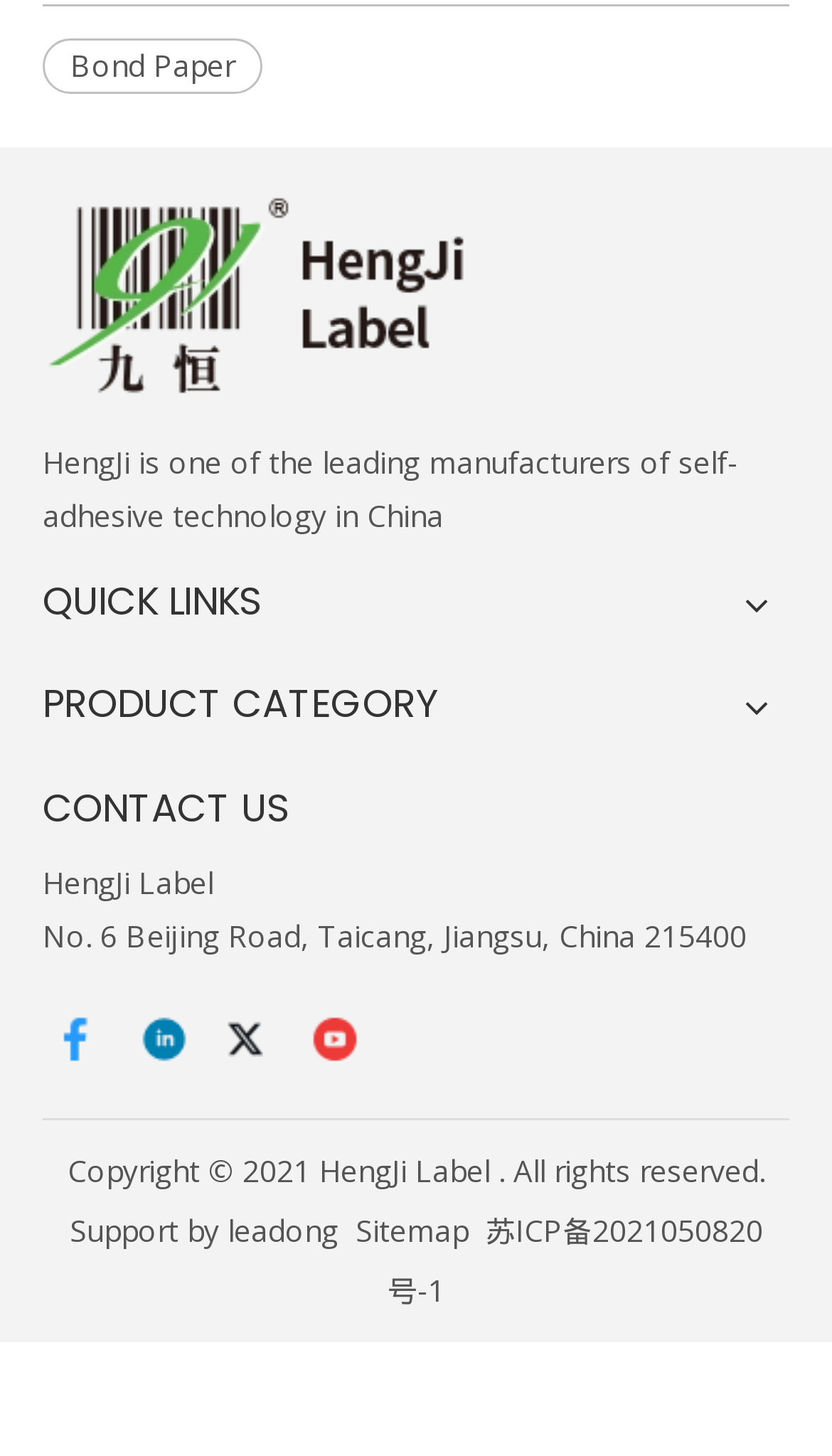Identify the bounding box coordinates of the part that should be clicked to carry out this instruction: "Visit the Sitemap".

[0.427, 0.831, 0.563, 0.859]